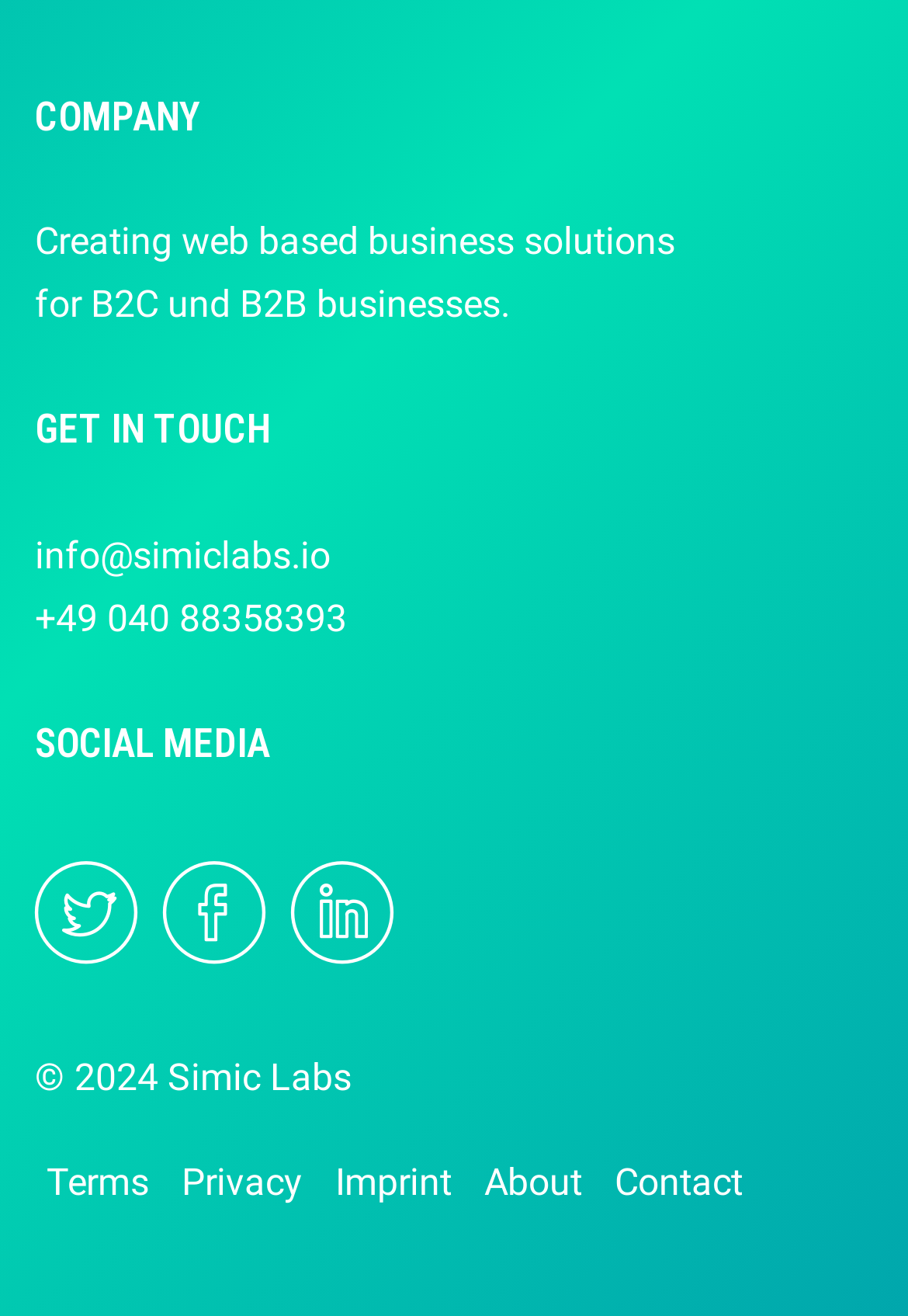What is the copyright year of the webpage?
From the screenshot, provide a brief answer in one word or phrase.

2024